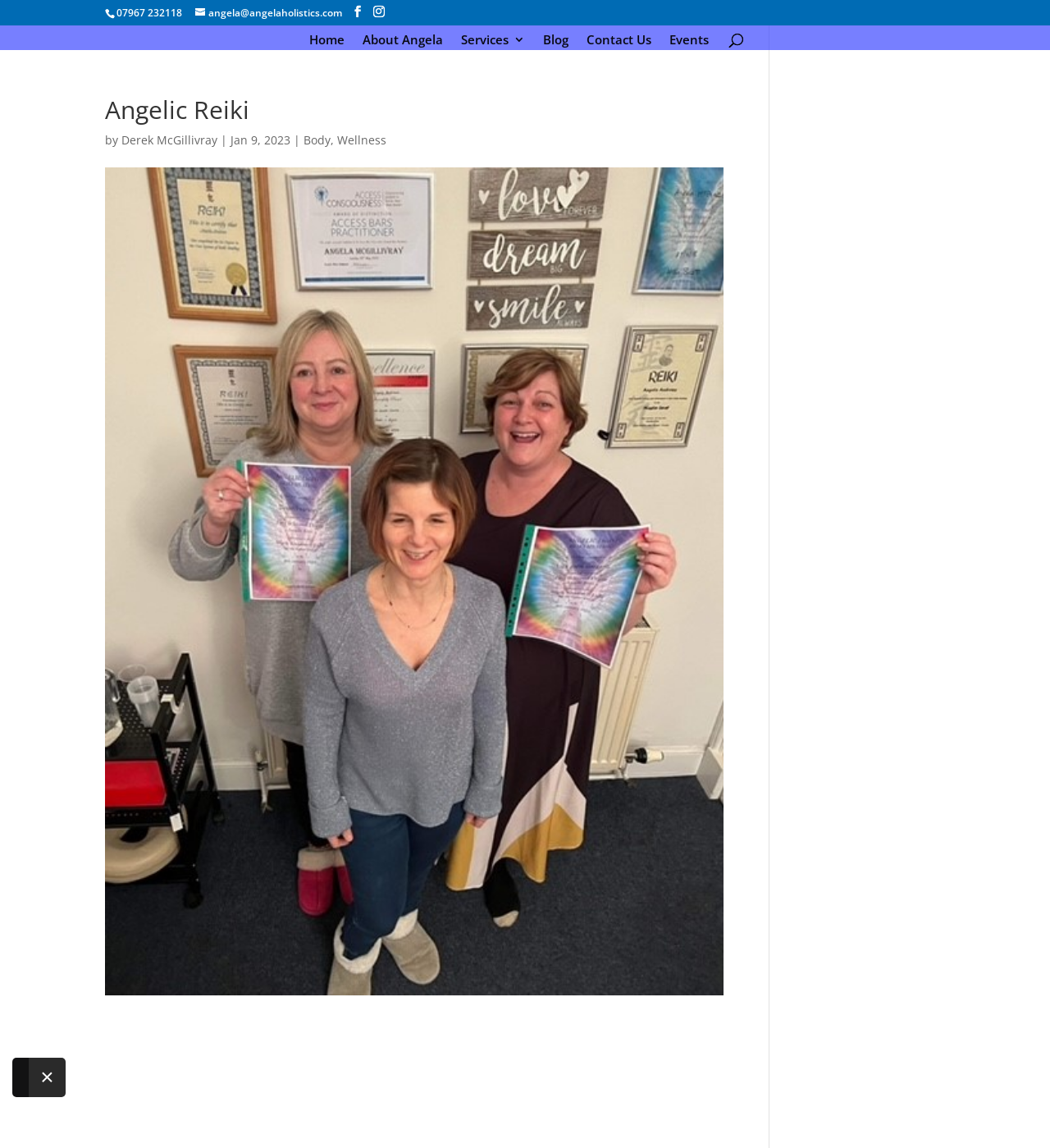Determine the coordinates of the bounding box that should be clicked to complete the instruction: "click the phone number". The coordinates should be represented by four float numbers between 0 and 1: [left, top, right, bottom].

[0.111, 0.005, 0.173, 0.017]